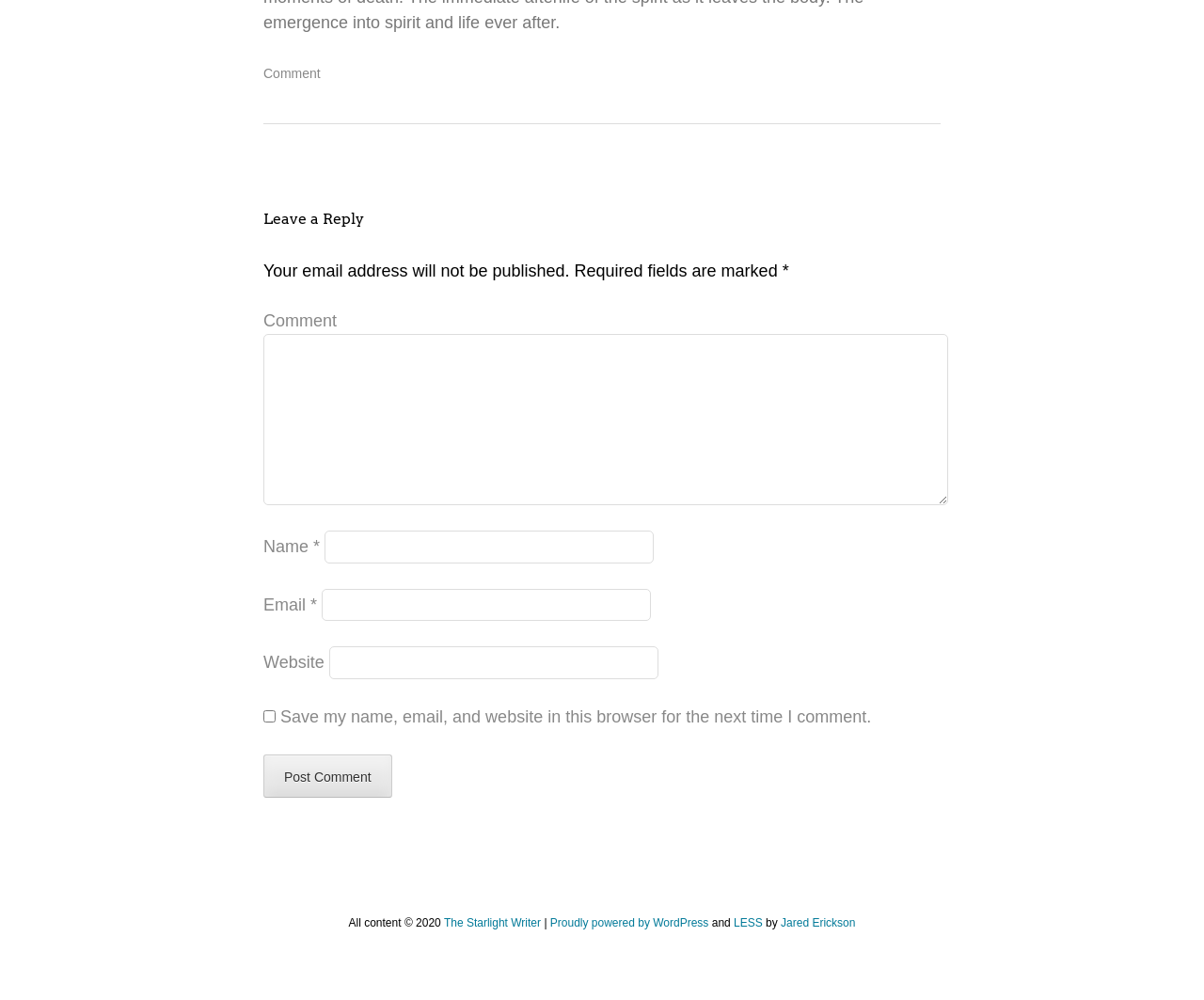Provide a single word or phrase to answer the given question: 
What is the button at the bottom of the comment form for?

Post Comment